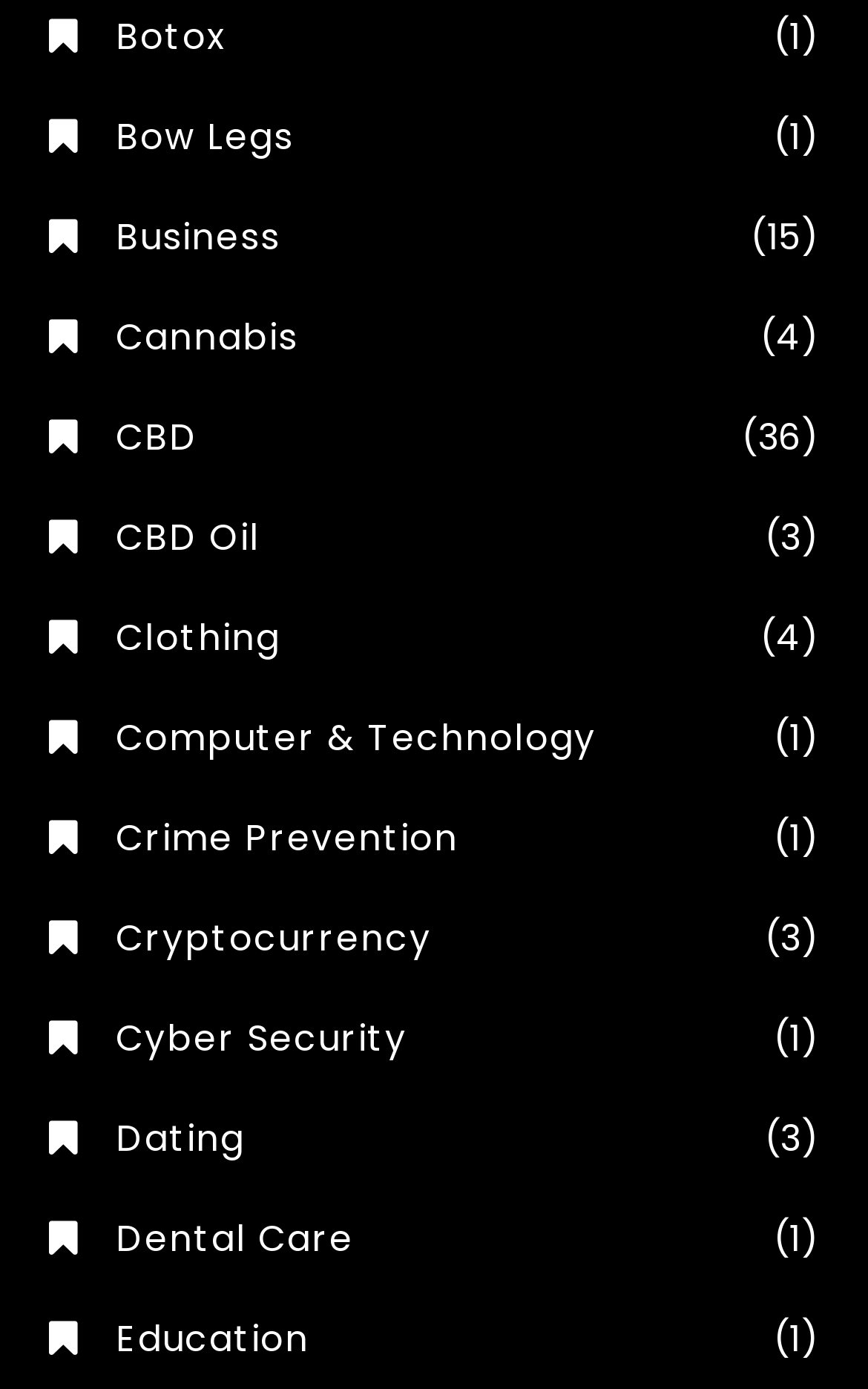Respond with a single word or phrase for the following question: 
What is the category that is positioned at the bottom of the page?

Education